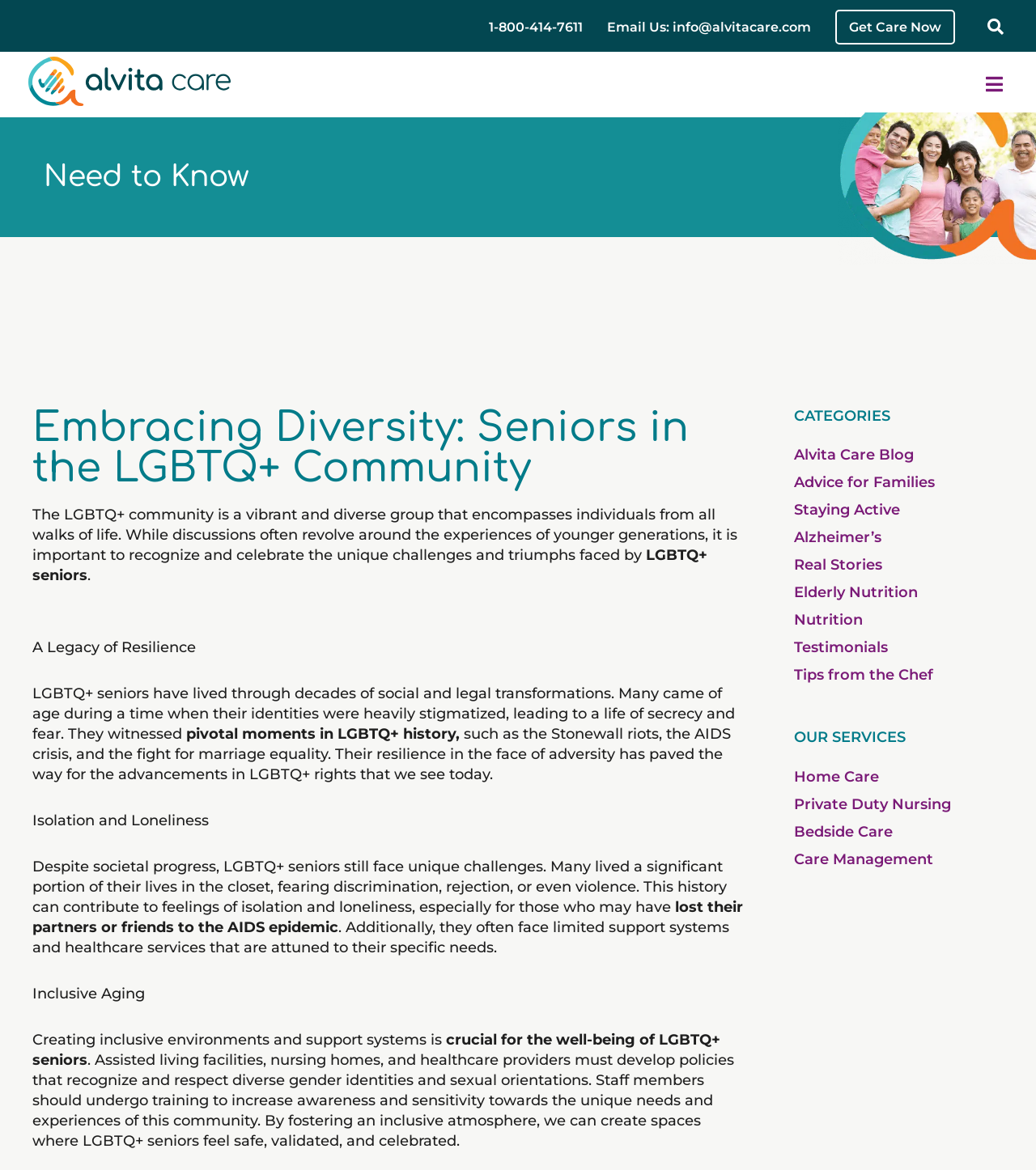What is the phone number to contact Alvita Care?
Using the visual information from the image, give a one-word or short-phrase answer.

1-800-414-7611